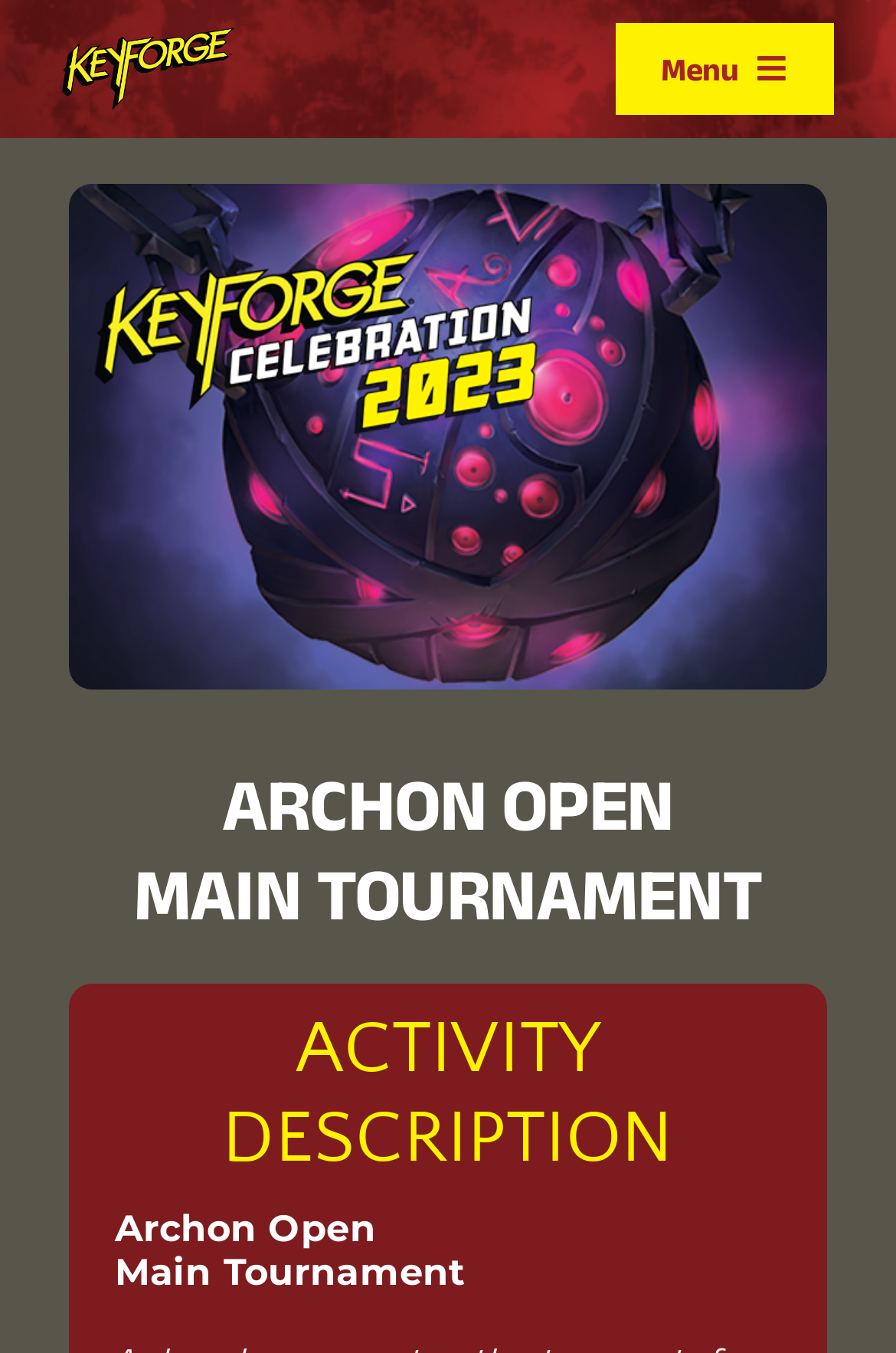Provide a short answer to the following question with just one word or phrase: How many main menu items are there?

7